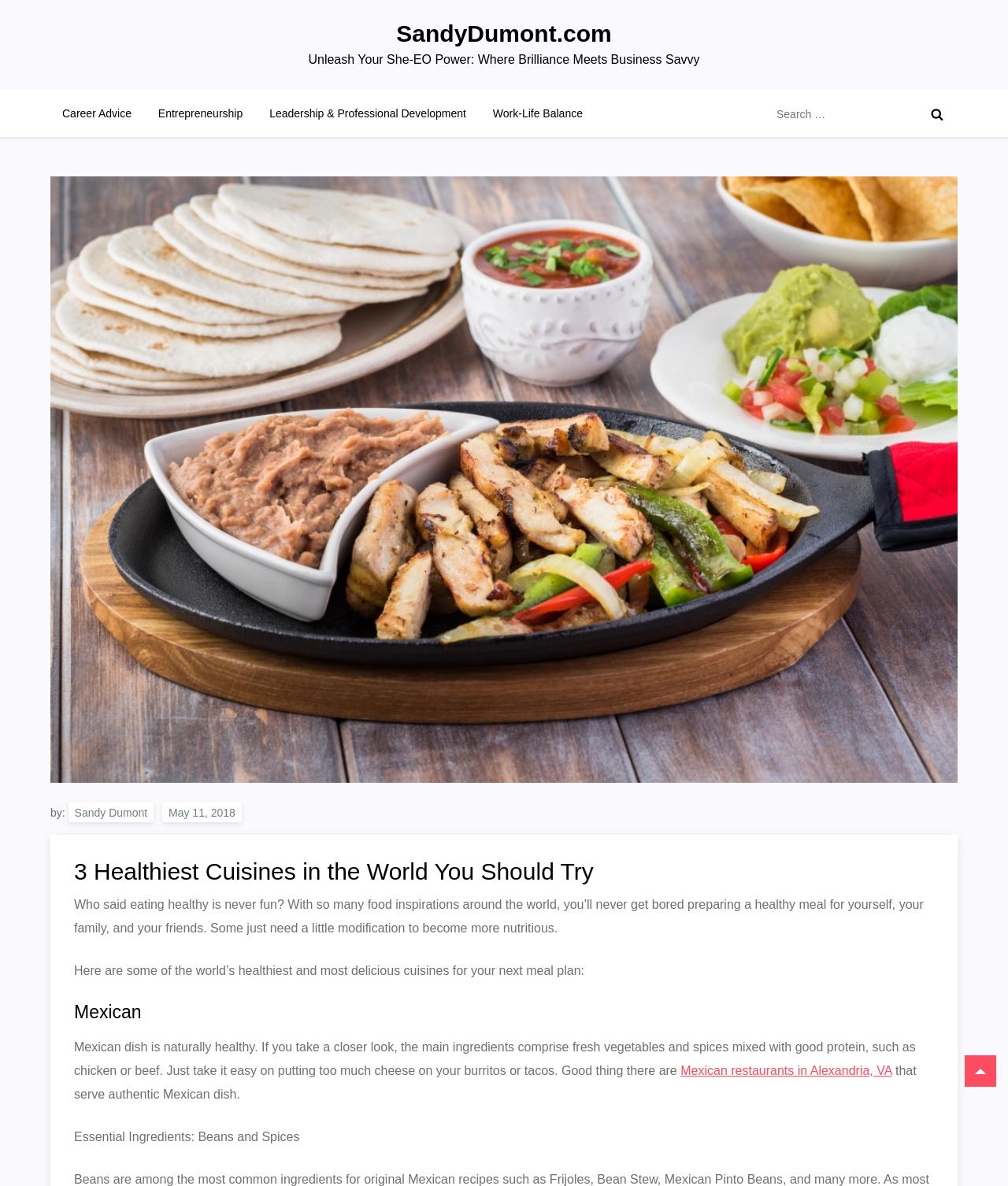Could you locate the bounding box coordinates for the section that should be clicked to accomplish this task: "Explore Mexican restaurants in Alexandria, VA".

[0.675, 0.897, 0.885, 0.908]